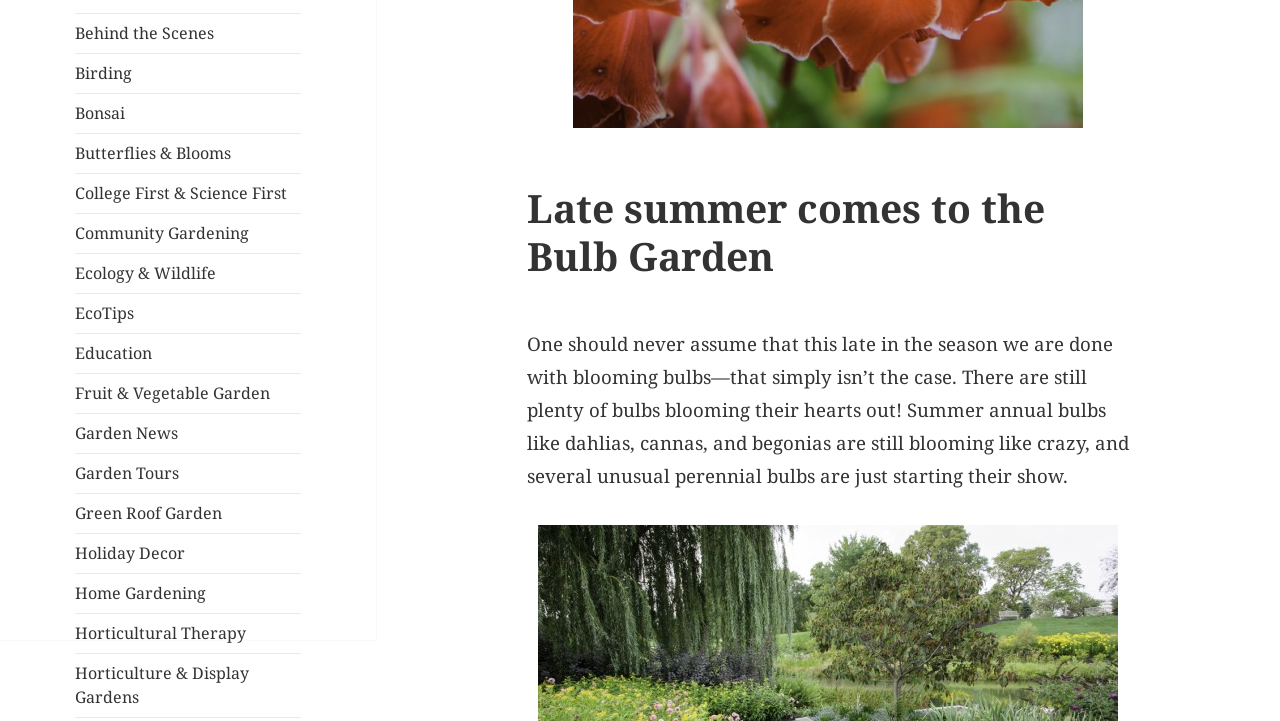Find the bounding box coordinates for the UI element whose description is: "College First & Science First". The coordinates should be four float numbers between 0 and 1, in the format [left, top, right, bottom].

[0.059, 0.253, 0.224, 0.283]